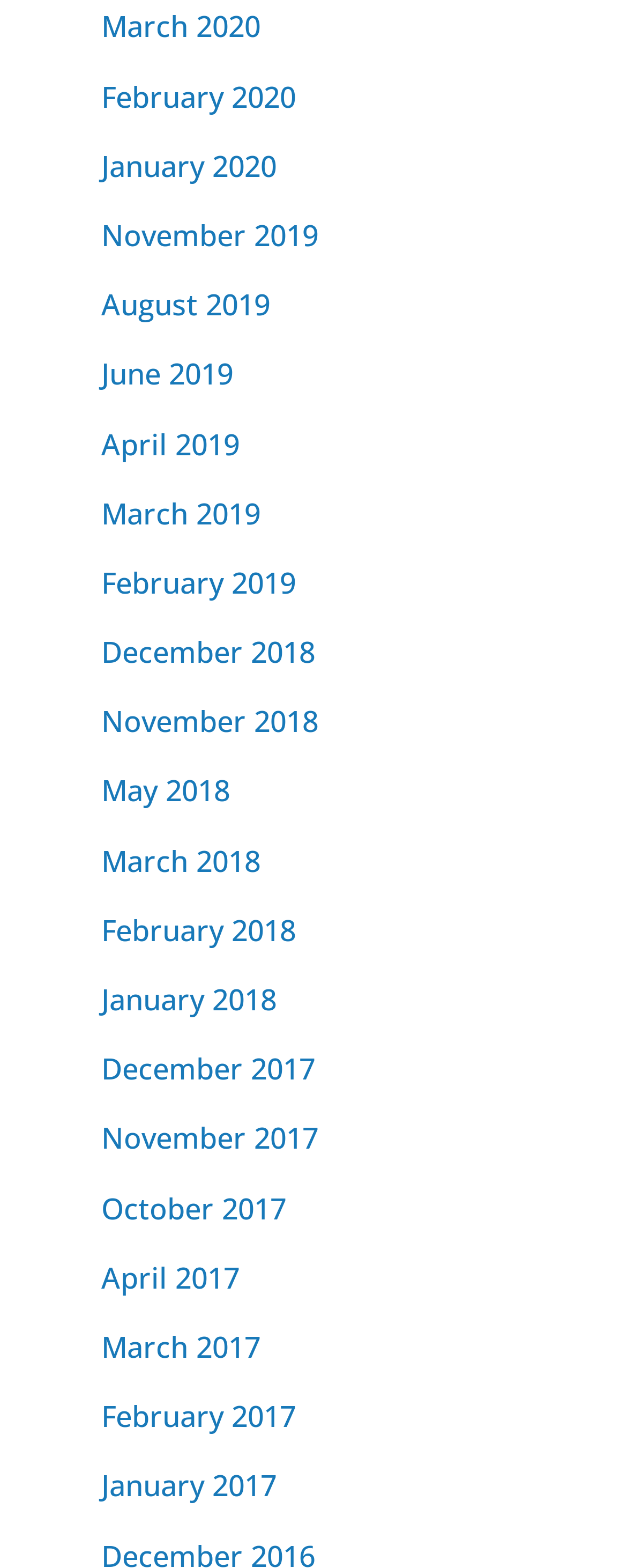Identify the bounding box coordinates for the element you need to click to achieve the following task: "view March 2020". The coordinates must be four float values ranging from 0 to 1, formatted as [left, top, right, bottom].

[0.162, 0.005, 0.415, 0.029]